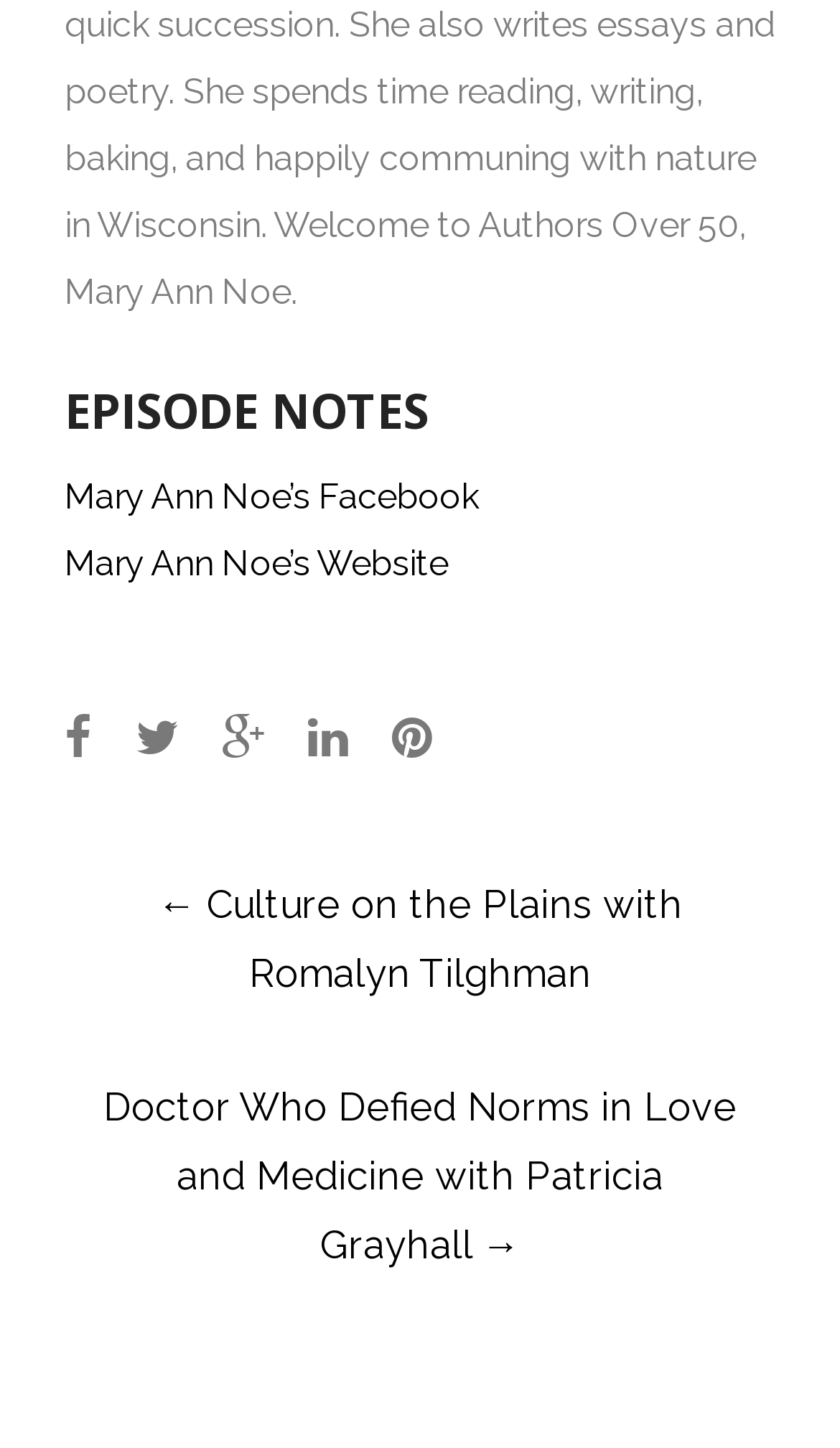Please examine the image and answer the question with a detailed explanation:
What is the purpose of the links in the footer section?

The links in the footer section are represented by icons, which are commonly used to represent social media platforms. Therefore, it can be inferred that these links are meant to connect to the social media profiles of the webpage's owner or the podcast.